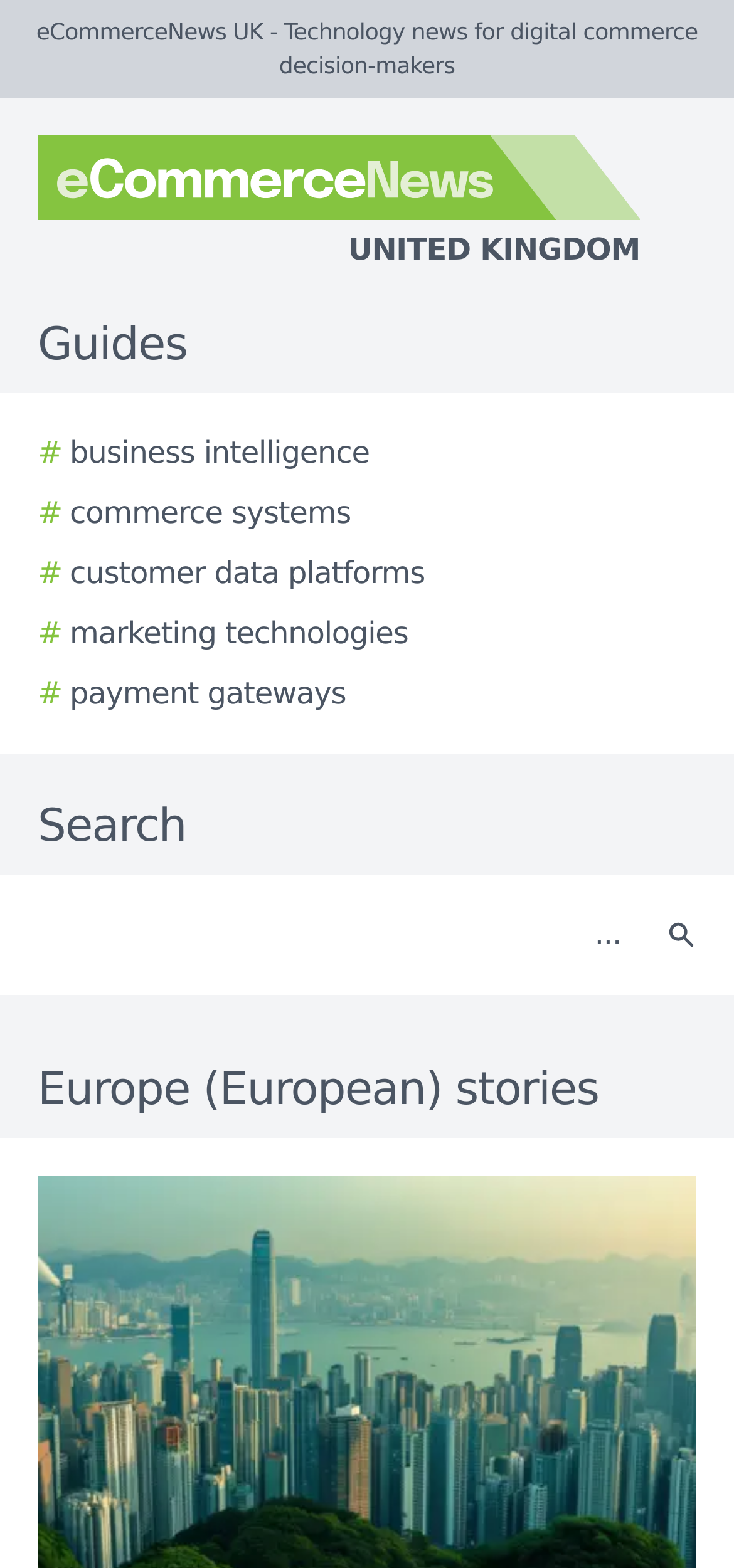What is the name of the website?
Use the image to give a comprehensive and detailed response to the question.

I determined the answer by looking at the static text element at the top of the webpage, which reads 'eCommerceNews UK - Technology news for digital commerce decision-makers'. This suggests that the website is named eCommerceNews UK.